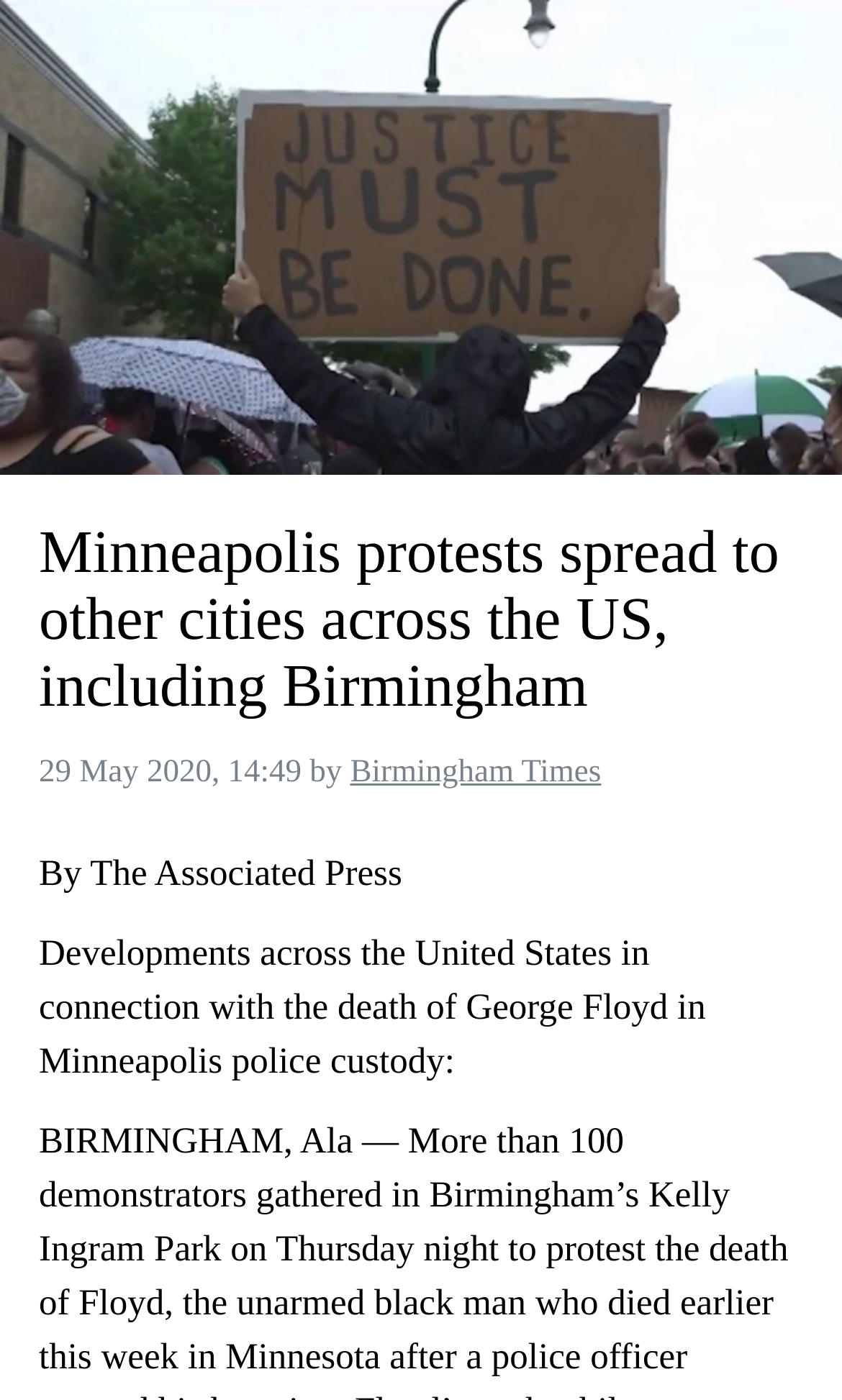Please provide a comprehensive answer to the question below using the information from the image: What is the name of the publication?

I found the name of the publication by looking at the link element which contains the text 'Birmingham Times'. This link is located next to the time element and indicates the source of the article.